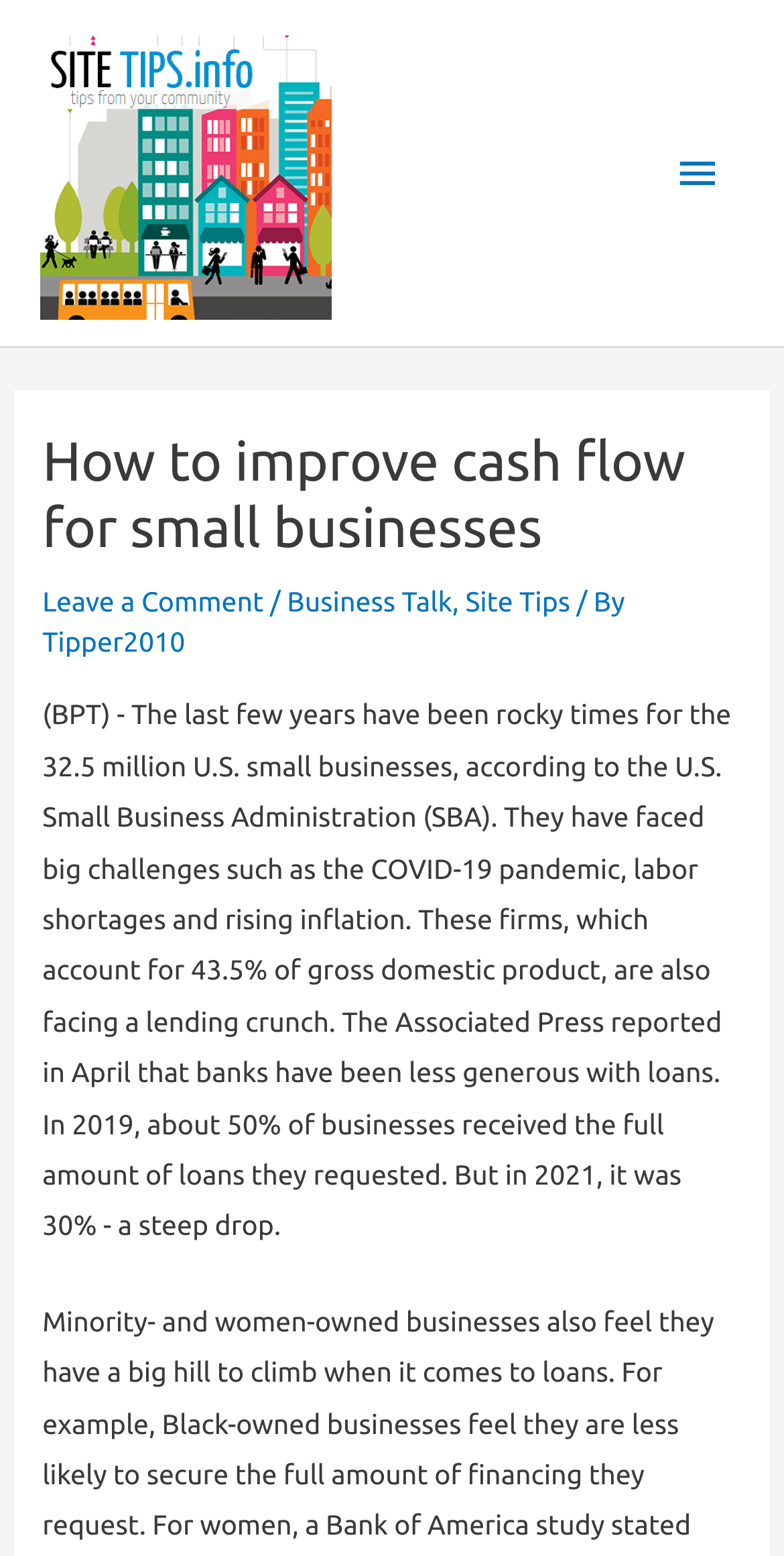Explain the webpage's design and content in an elaborate manner.

The webpage is about improving cash flow for small businesses. At the top left, there is a link to "Site Tips" accompanied by an image with the same name. On the top right, there is a button labeled "Main Menu" which, when expanded, reveals a menu with a header section. 

In the header section, there is a prominent heading that reads "How to improve cash flow for small businesses". Below the heading, there are three links: "Leave a Comment", "Business Talk", and "Site Tips", separated by forward slashes. 

To the right of the links, there is a byline that reads "By Tipper2010". Below the byline, there is a block of text that discusses the challenges faced by small businesses in the United States, including the COVID-19 pandemic, labor shortages, and rising inflation. The text also mentions the decline in loan approvals for small businesses.